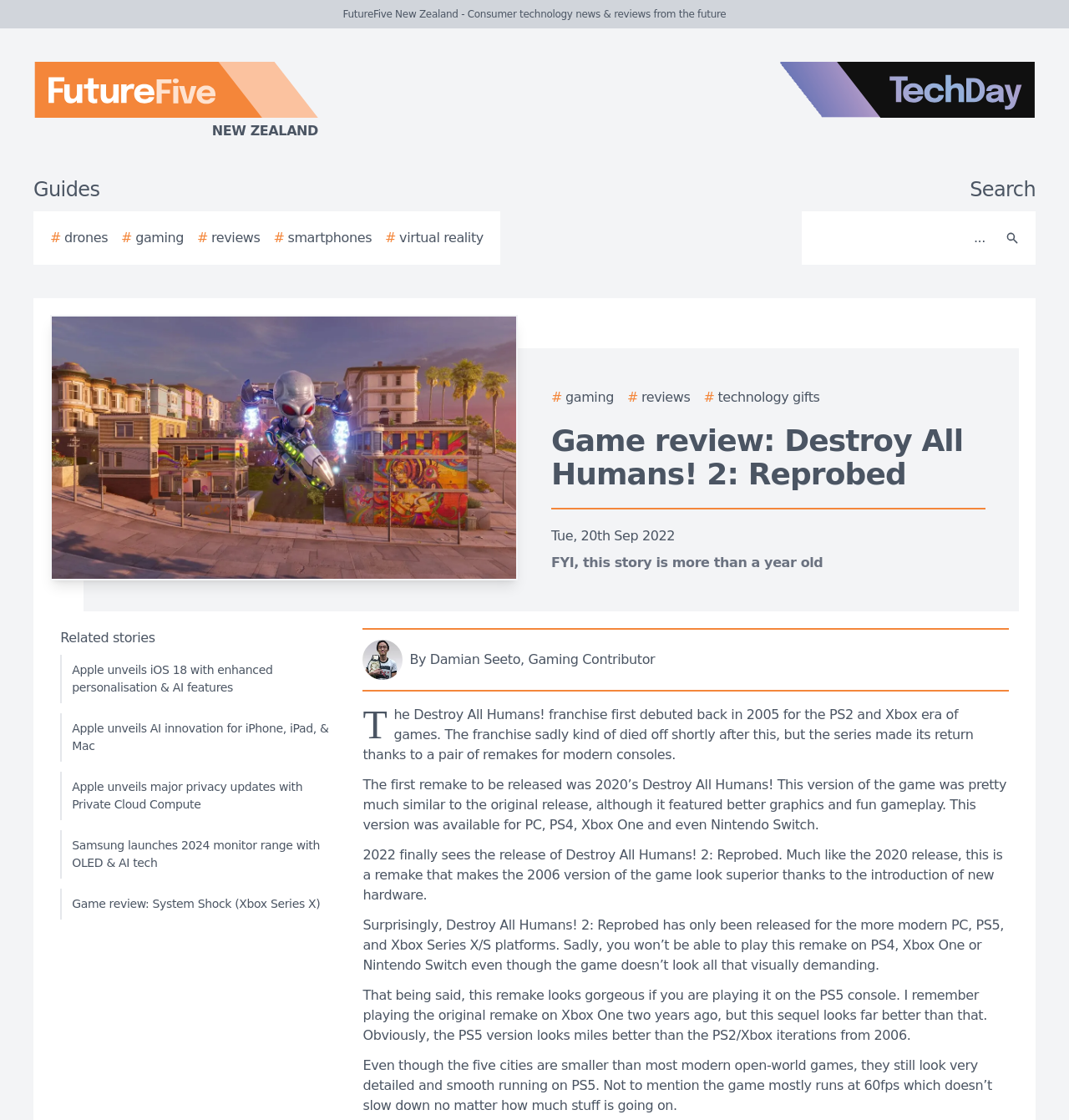Please use the details from the image to answer the following question comprehensively:
What is the name of the website?

The question asks for the name of the website, which can be found at the top of the webpage. The logo and text 'FutureFive New Zealand' indicate the name of the website.